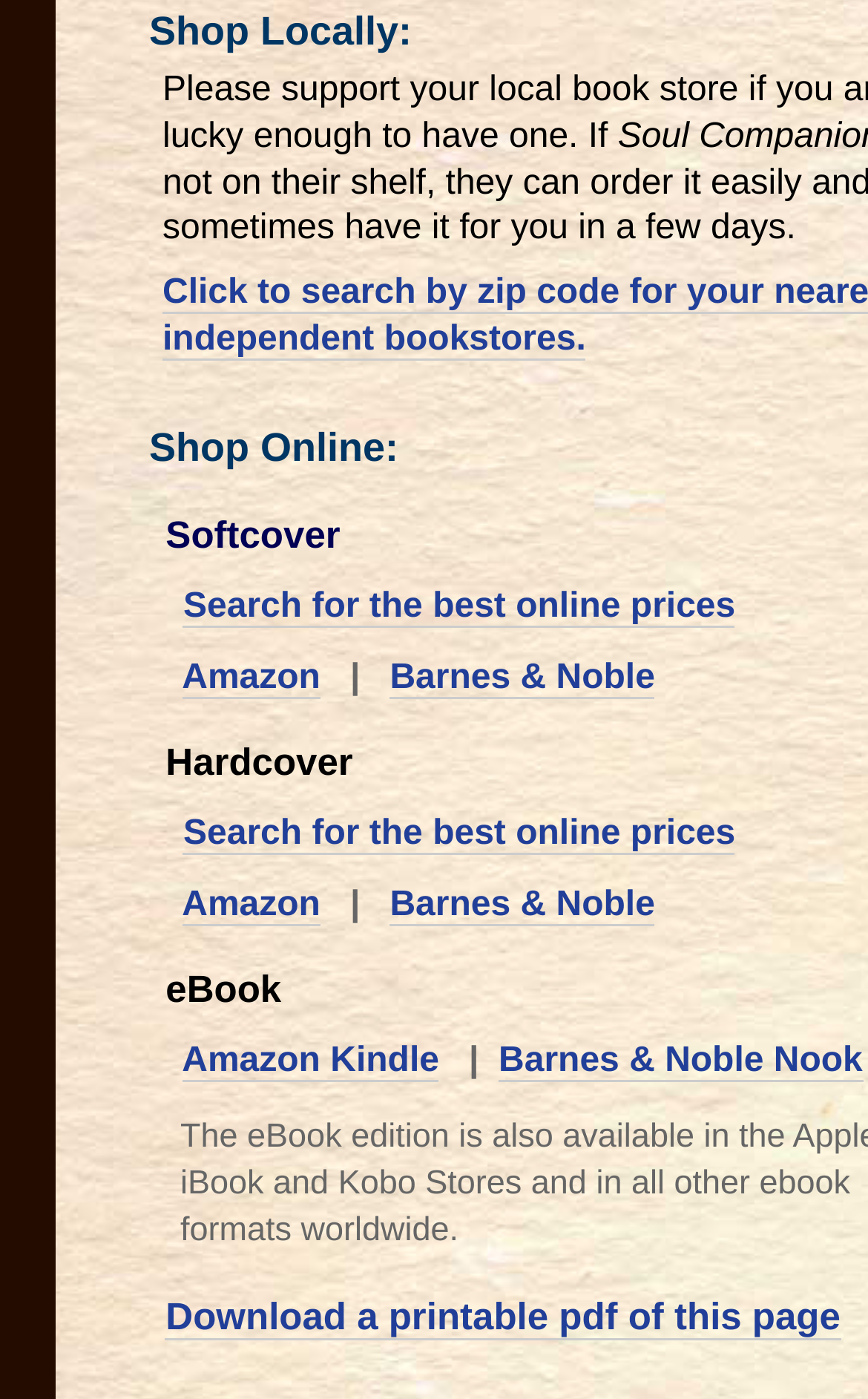Please specify the bounding box coordinates in the format (top-left x, top-left y, bottom-right x, bottom-right y), with values ranging from 0 to 1. Identify the bounding box for the UI component described as follows: Amazon

[0.21, 0.633, 0.369, 0.662]